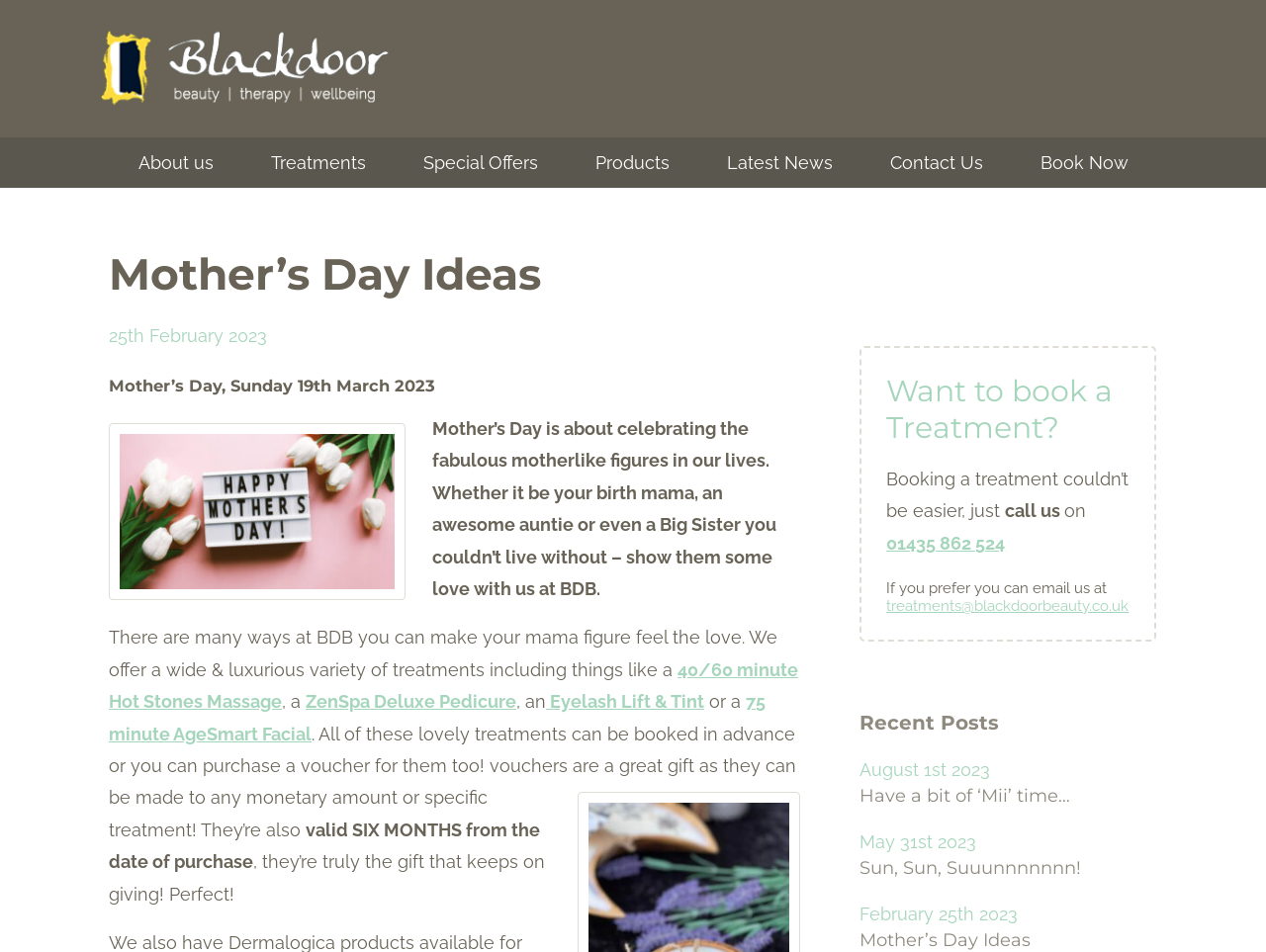Describe the webpage meticulously, covering all significant aspects.

The webpage is about Mother's Day ideas and celebrations, specifically highlighting the services offered by Blackdoor Beauty. At the top, there is a navigation menu with links to various sections of the website, including "About us", "Treatments", "Special Offers", "Products", "Latest News", "Contact Us", and "Book Now".

Below the navigation menu, there is a heading that reads "Mother's Day Ideas" followed by a subheading that mentions the date of Mother's Day, which is Sunday, 19th March 2023. The text below explains that Mother's Day is about celebrating motherlike figures in our lives and suggests showing them love with various treatments offered by Blackdoor Beauty.

The webpage then lists several treatment options, including a 40/60 minute Hot Stones Massage, ZenSpa Deluxe Pedicure, Eyelash Lift & Tint, and a 75-minute AgeSmart Facial. These treatments can be booked in advance or purchased as vouchers, which are valid for six months from the date of purchase.

On the right side of the page, there is a section that encourages visitors to book a treatment, with a heading that reads "Want to book a Treatment?" and provides contact information, including a phone number and email address.

Further down the page, there is a section titled "Recent Posts" that lists three recent blog posts, each with a title and date, including "Have a bit of ‘Mii’ time…", "Sun, Sun, Suuunnnnnnn!", and "Mother’s Day Ideas".